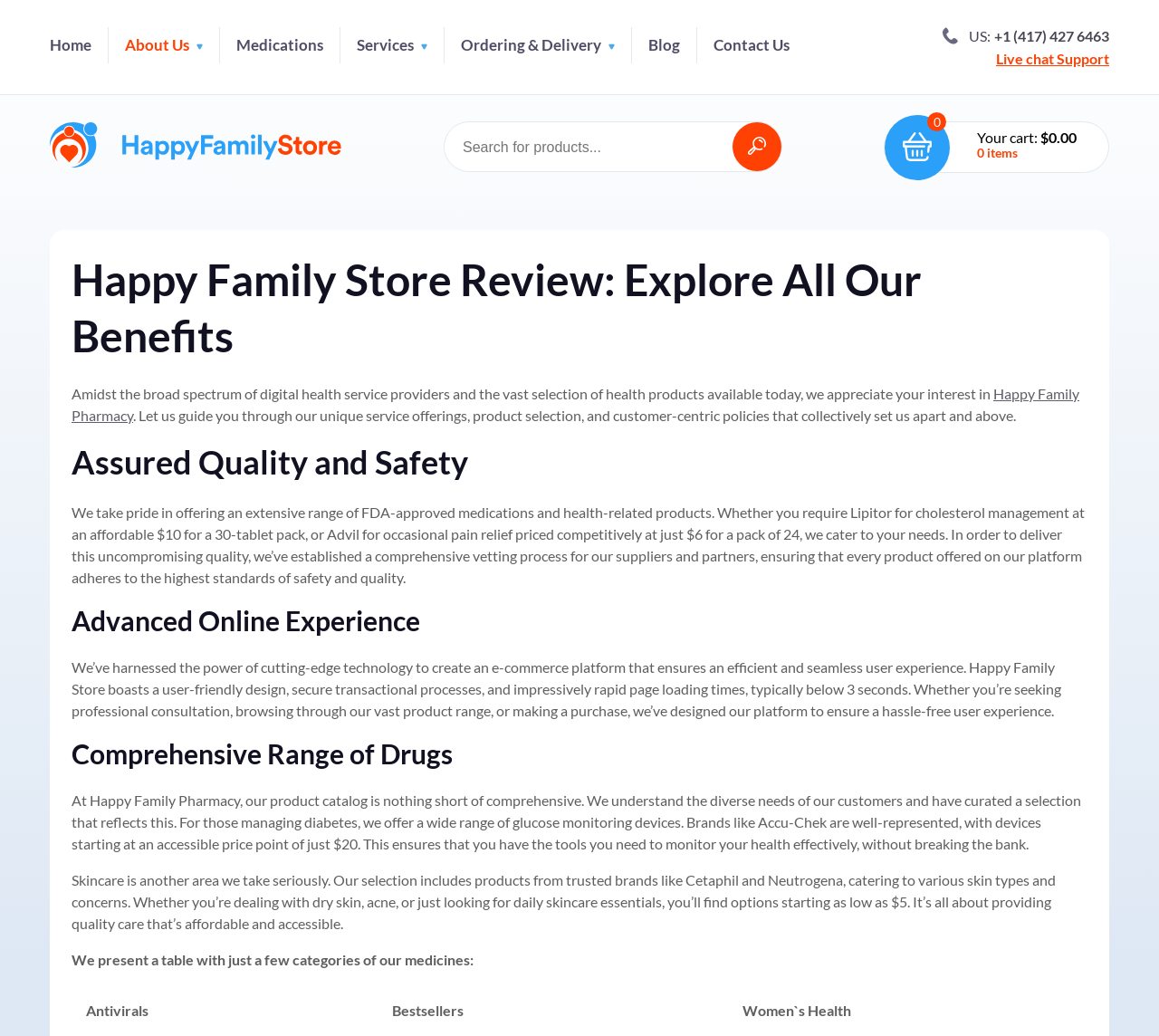Use one word or a short phrase to answer the question provided: 
What is the purpose of the search box?

Search for products